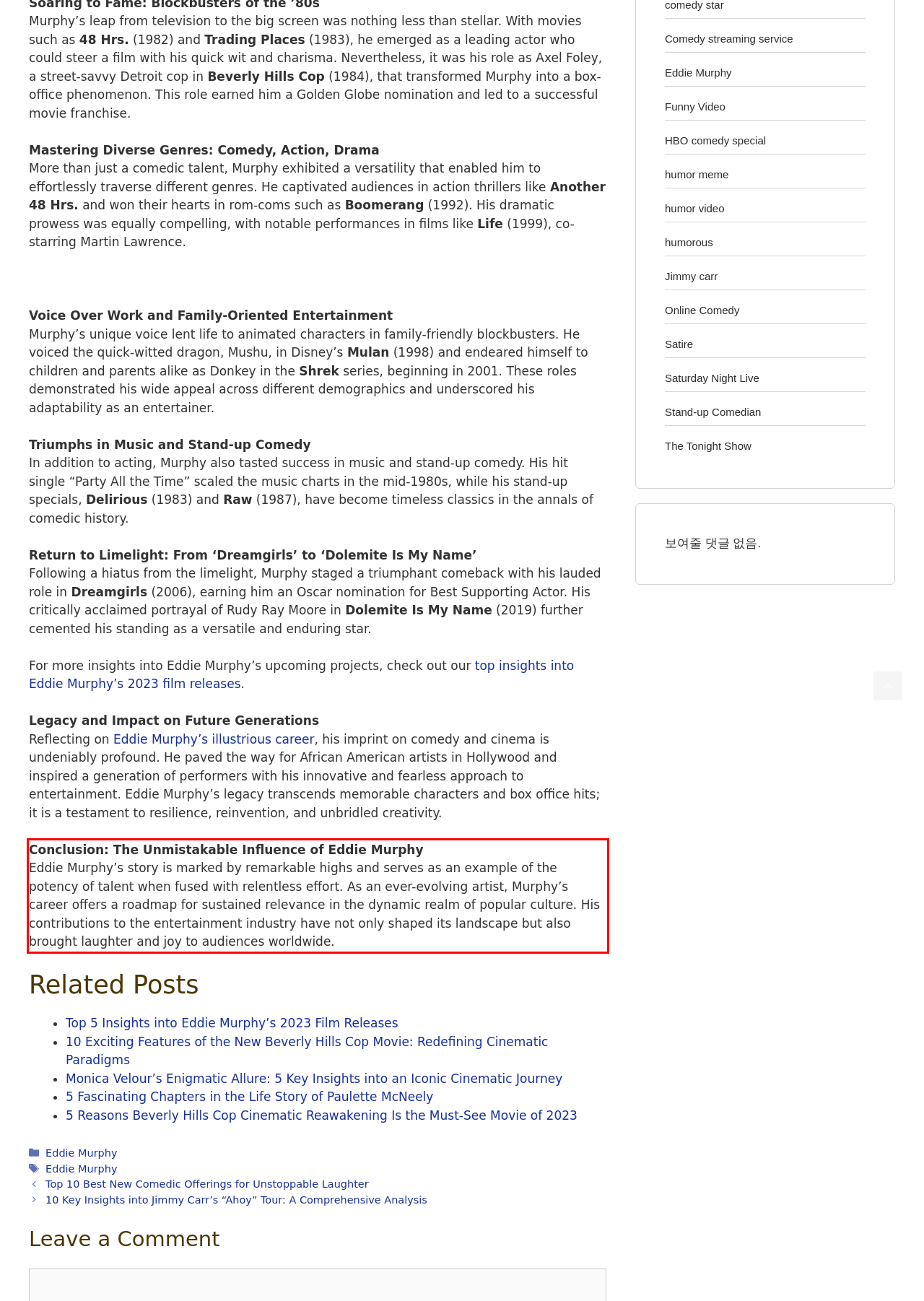There is a screenshot of a webpage with a red bounding box around a UI element. Please use OCR to extract the text within the red bounding box.

Conclusion: The Unmistakable Influence of Eddie Murphy Eddie Murphy’s story is marked by remarkable highs and serves as an example of the potency of talent when fused with relentless effort. As an ever-evolving artist, Murphy’s career offers a roadmap for sustained relevance in the dynamic realm of popular culture. His contributions to the entertainment industry have not only shaped its landscape but also brought laughter and joy to audiences worldwide.